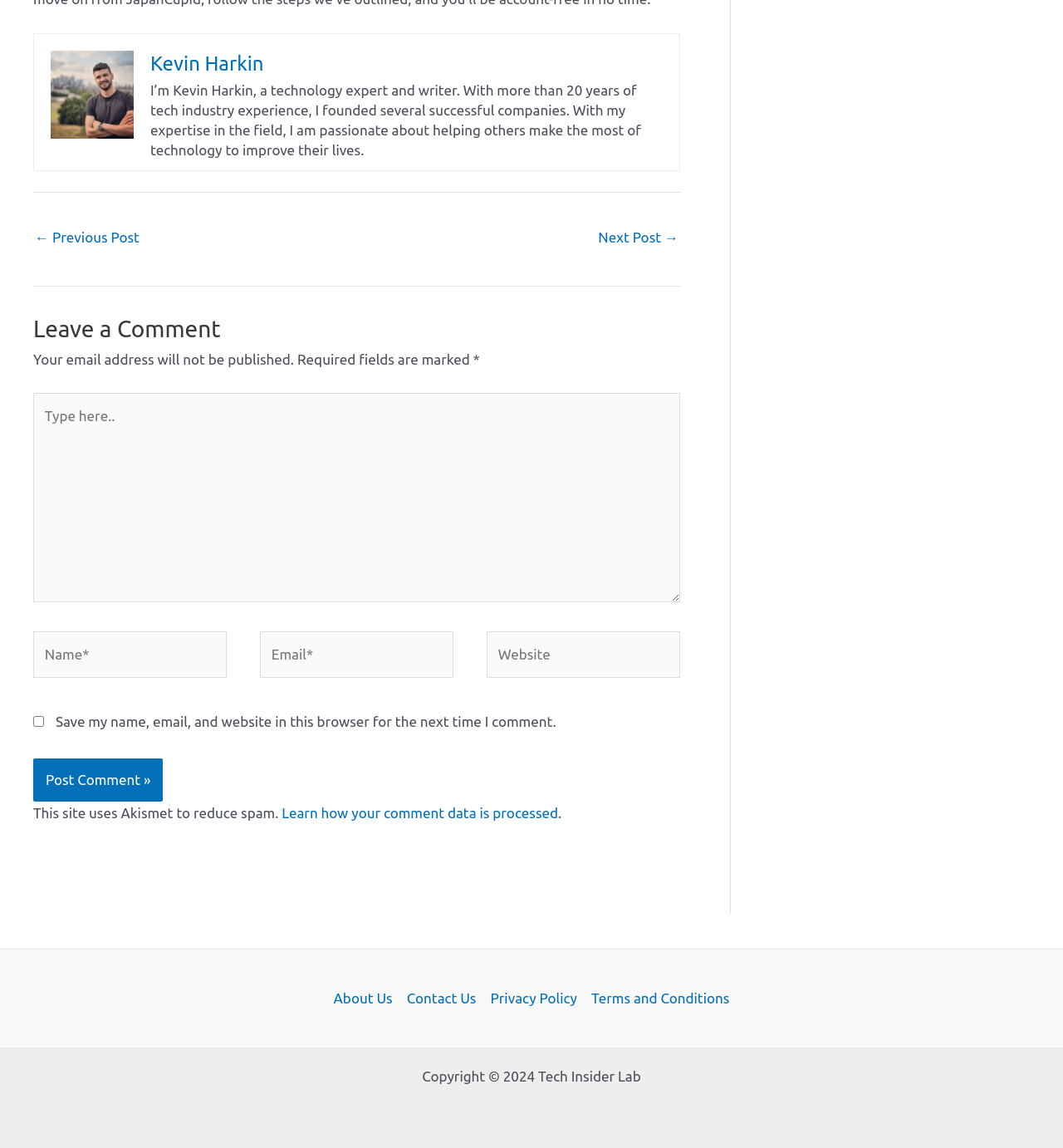What is the plugin used to reduce spam?
Using the image as a reference, give an elaborate response to the question.

The plugin used to reduce spam is Akismet, as mentioned in the text at the bottom of the page, which says 'This site uses Akismet to reduce spam'.